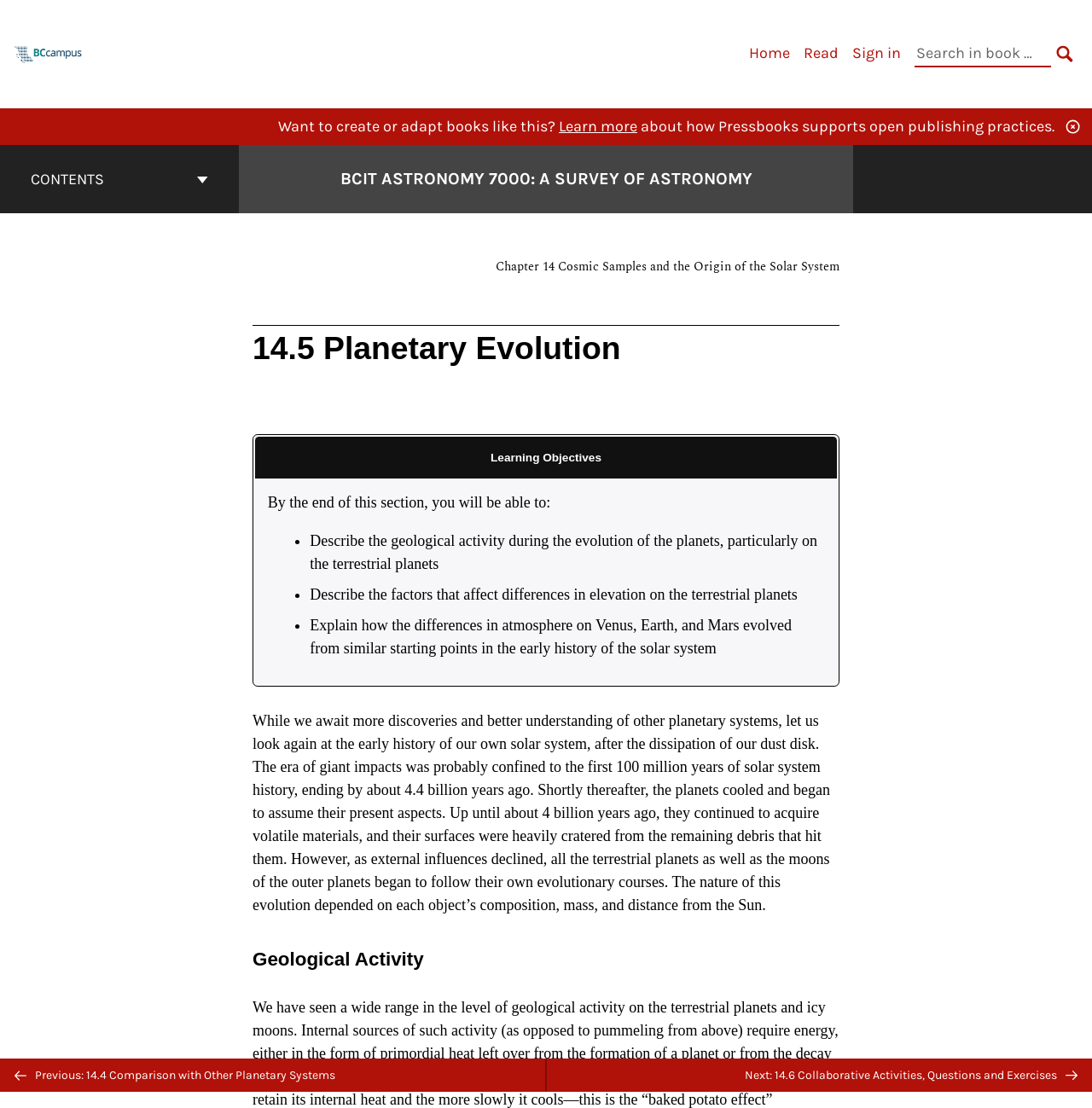Pinpoint the bounding box coordinates of the area that should be clicked to complete the following instruction: "Click BACK TO TOP". The coordinates must be given as four float numbers between 0 and 1, i.e., [left, top, right, bottom].

[0.484, 0.918, 0.516, 0.949]